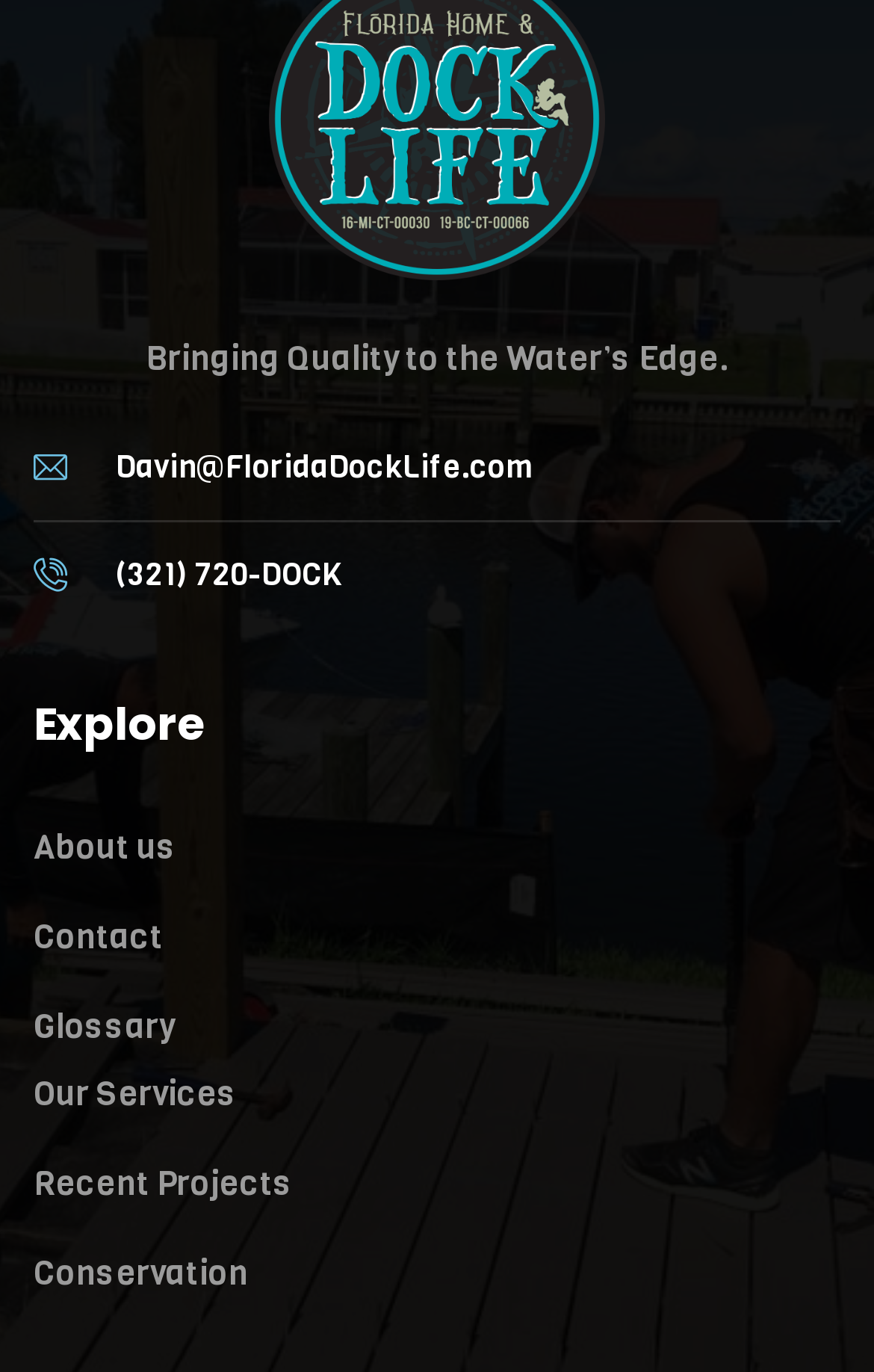Identify the bounding box coordinates of the element to click to follow this instruction: 'Explore conservation services'. Ensure the coordinates are four float values between 0 and 1, provided as [left, top, right, bottom].

[0.038, 0.903, 0.962, 0.952]